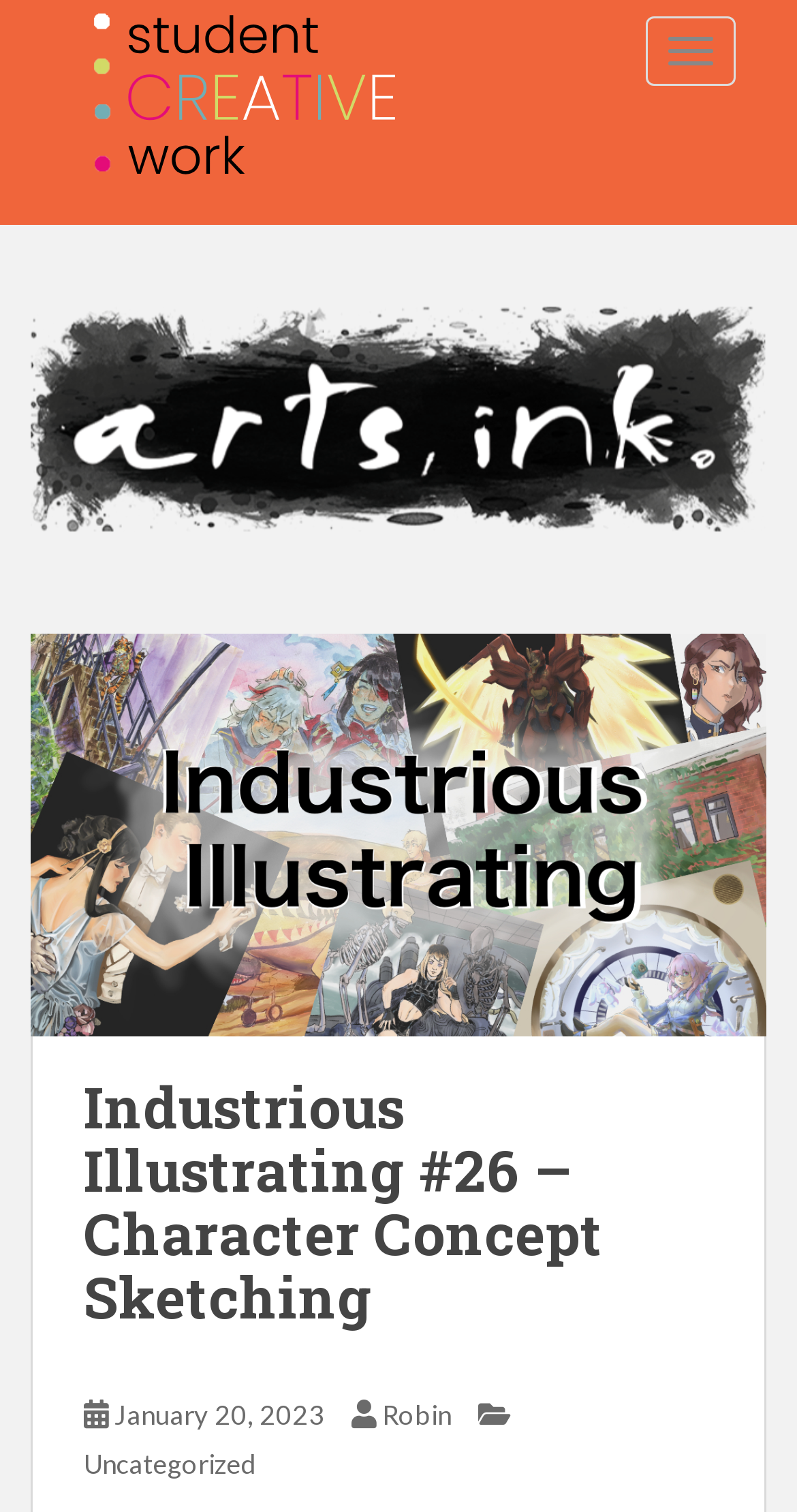Please determine the bounding box coordinates of the element to click on in order to accomplish the following task: "View post details". Ensure the coordinates are four float numbers ranging from 0 to 1, i.e., [left, top, right, bottom].

[0.105, 0.713, 0.895, 0.879]